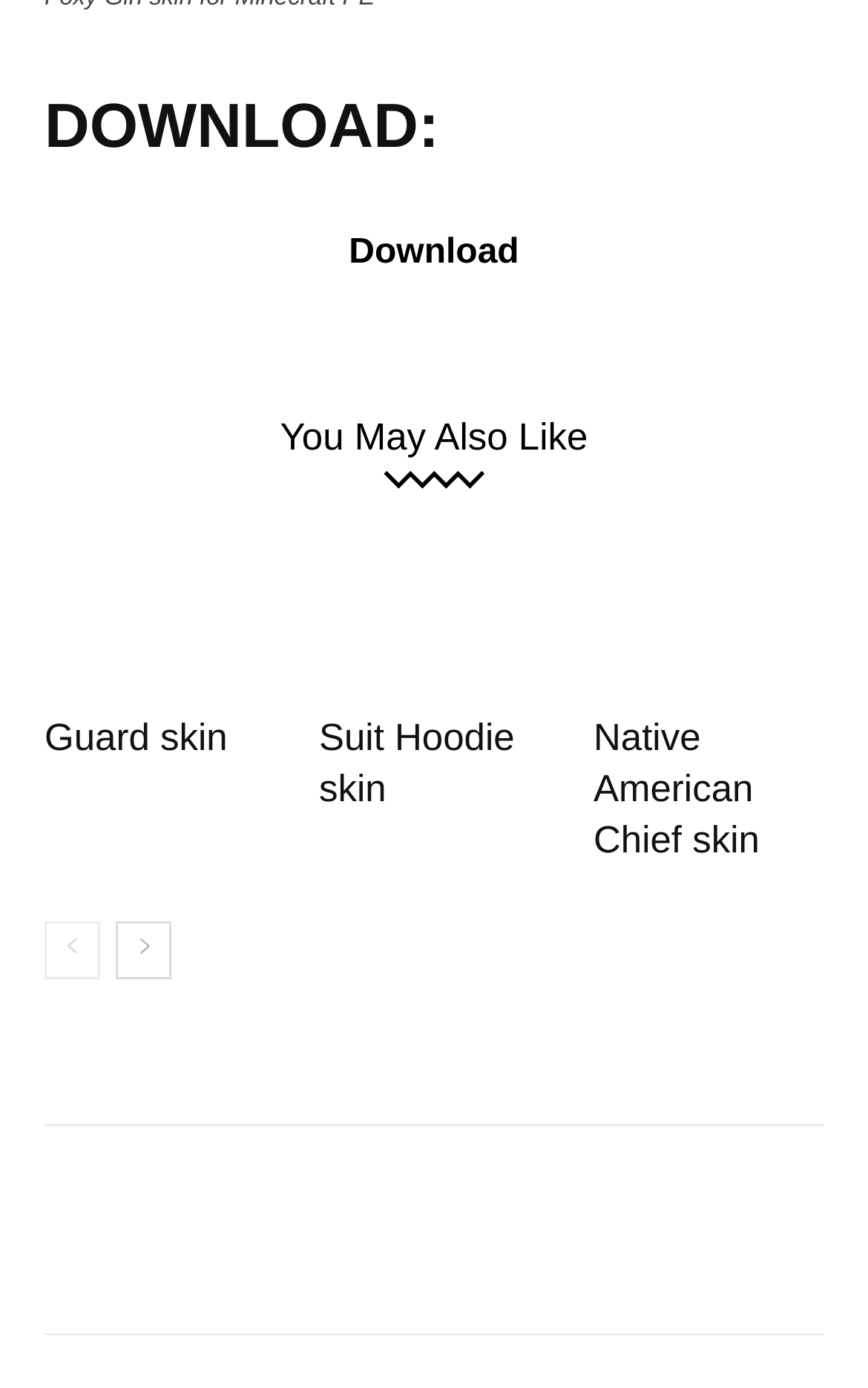Please give a one-word or short phrase response to the following question: 
How many sections are there on the webpage?

3